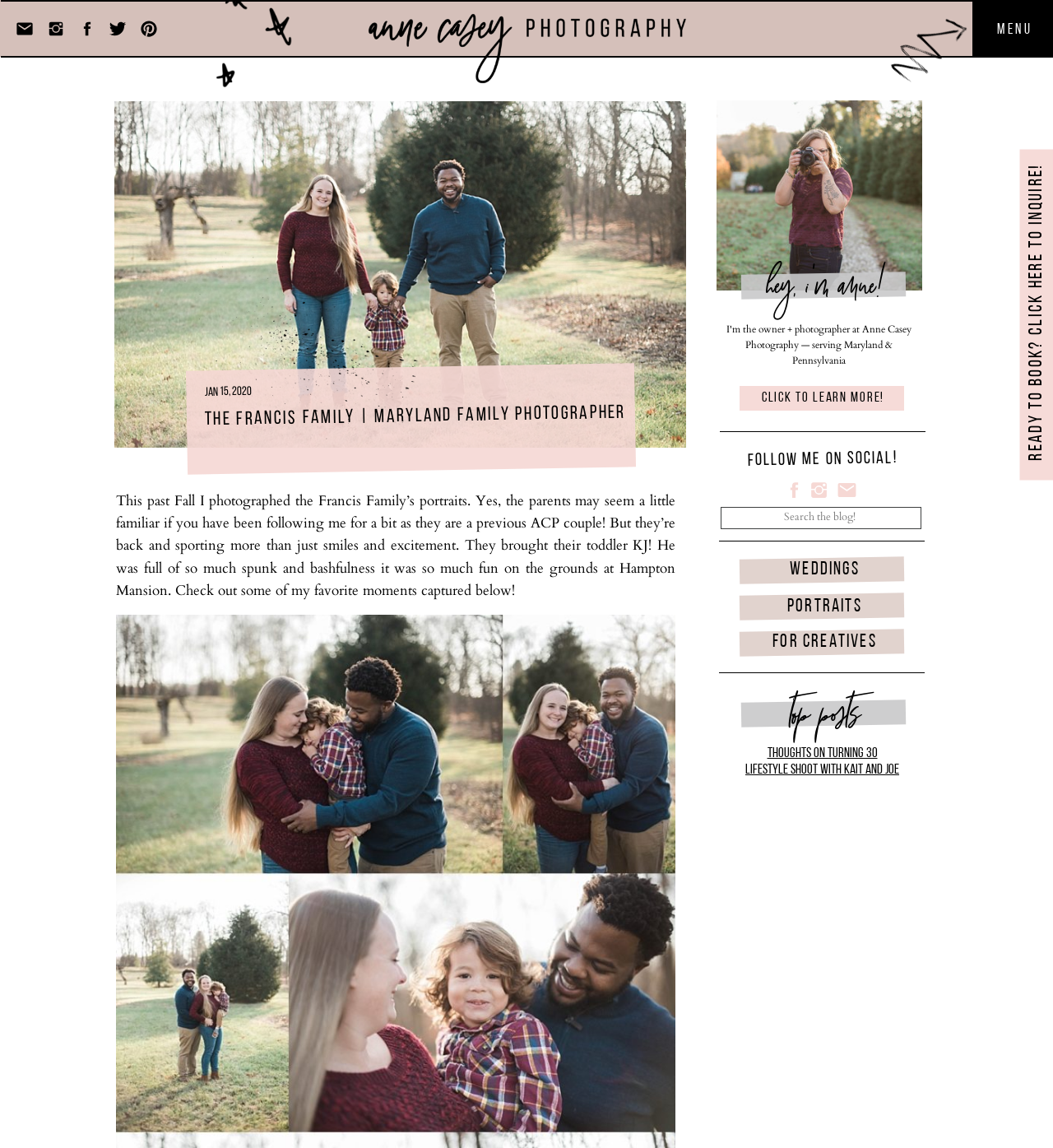Can you show the bounding box coordinates of the region to click on to complete the task described in the instruction: "Contact Anne Casey Photography"?

[0.877, 0.859, 0.905, 0.868]